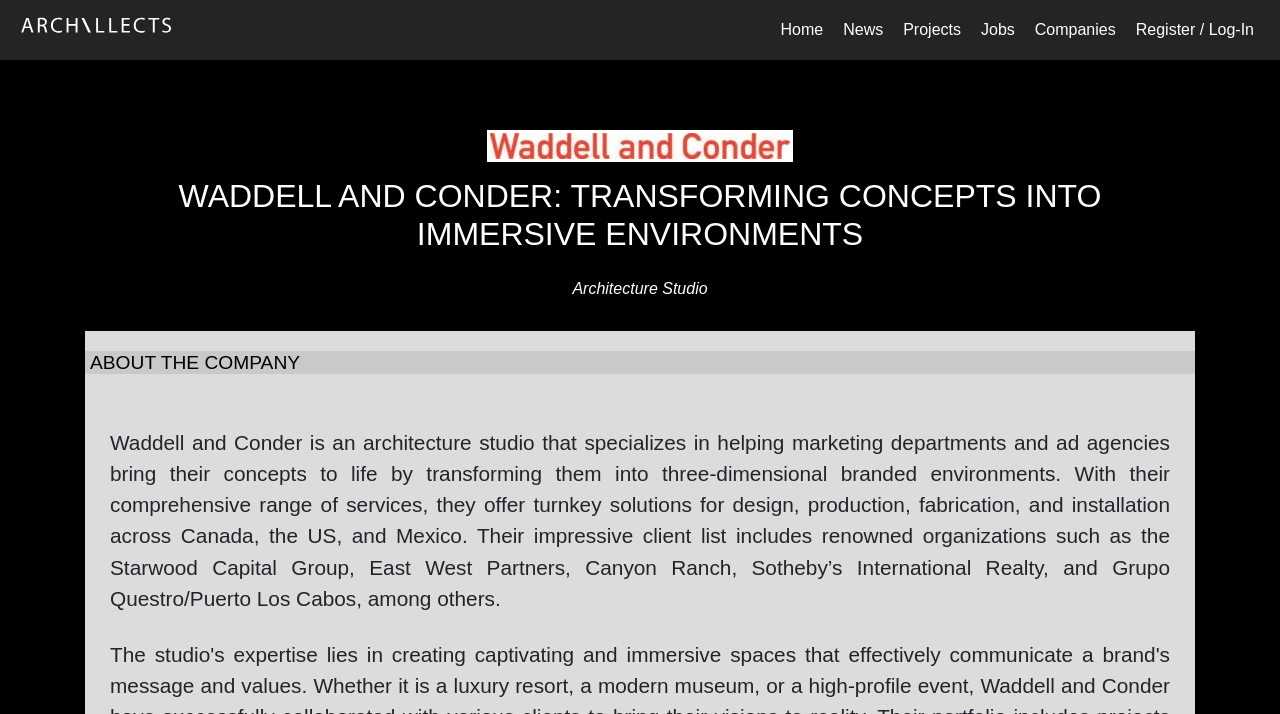From the element description Home, predict the bounding box coordinates of the UI element. The coordinates must be specified in the format (top-left x, top-left y, bottom-right x, bottom-right y) and should be within the 0 to 1 range.

[0.602, 0.011, 0.651, 0.073]